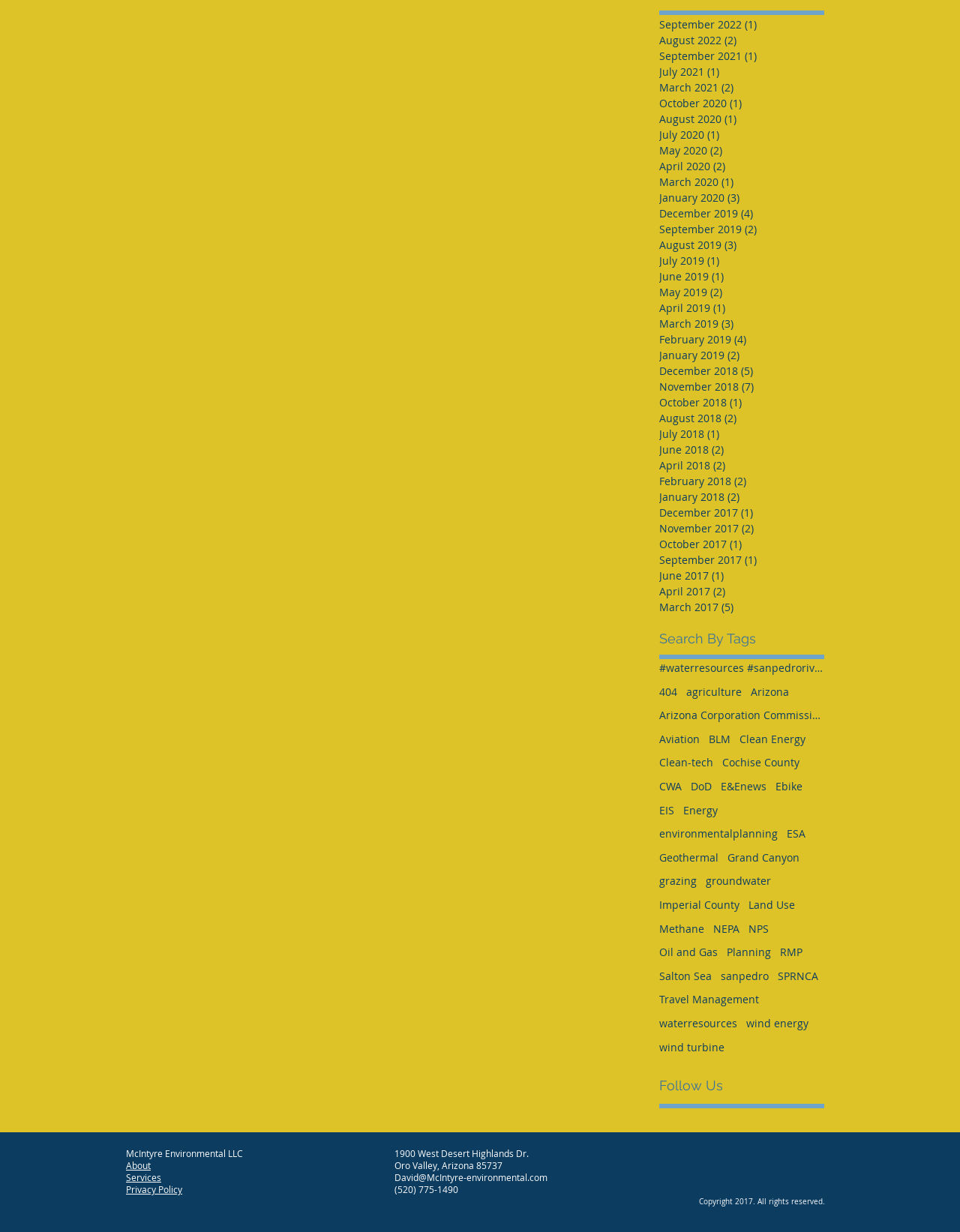Pinpoint the bounding box coordinates of the clickable area needed to execute the instruction: "View posts from January 2020". The coordinates should be specified as four float numbers between 0 and 1, i.e., [left, top, right, bottom].

[0.687, 0.154, 0.851, 0.167]